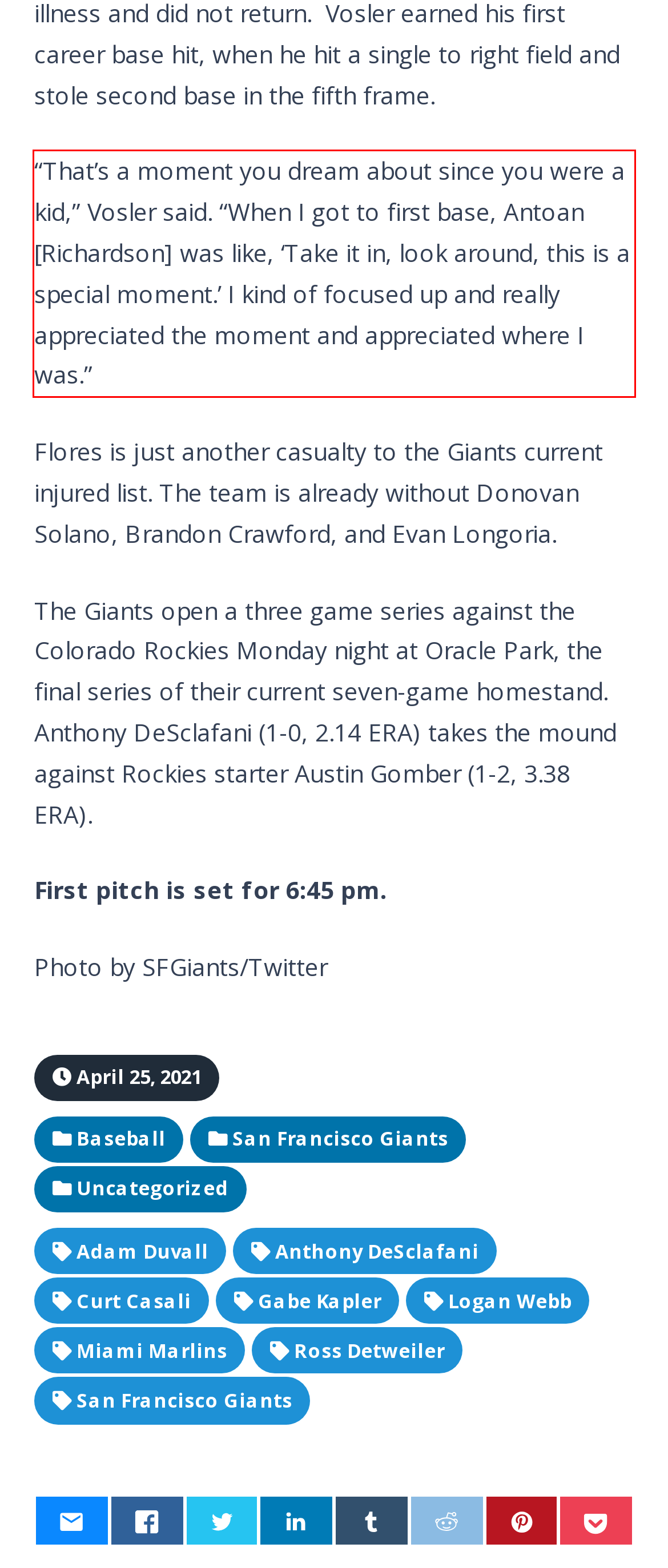Using the provided webpage screenshot, recognize the text content in the area marked by the red bounding box.

“That’s a moment you dream about since you were a kid,” Vosler said. “When I got to first base, Antoan [Richardson] was like, ‘Take it in, look around, this is a special moment.’ I kind of focused up and really appreciated the moment and appreciated where I was.”